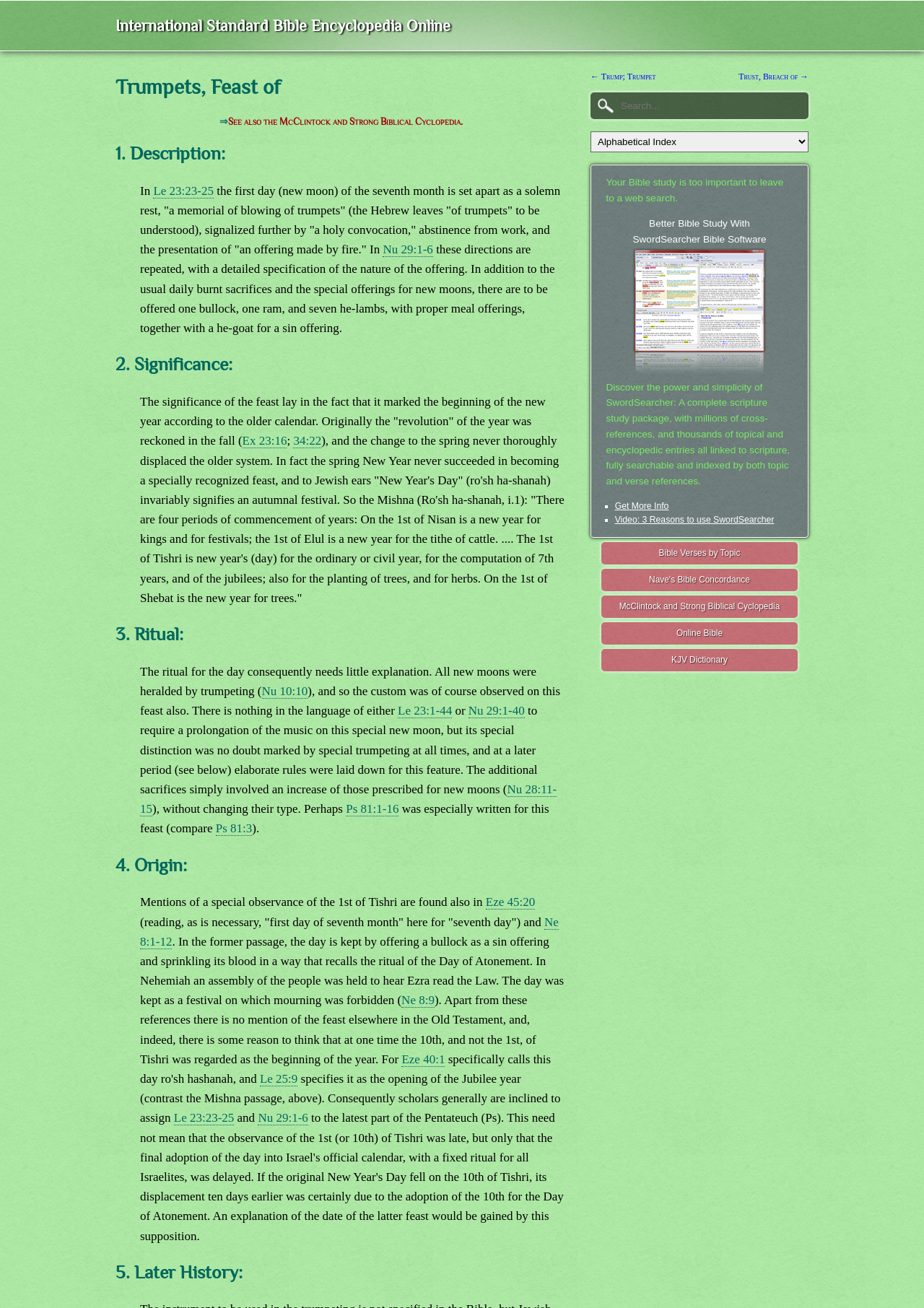What is the topic of the webpage?
Provide an in-depth answer to the question, covering all aspects.

The webpage is about Trumpets, Feast of, which is a topic related to the Bible. The webpage provides information about the feast, its description, significance, ritual, origin, and later history.